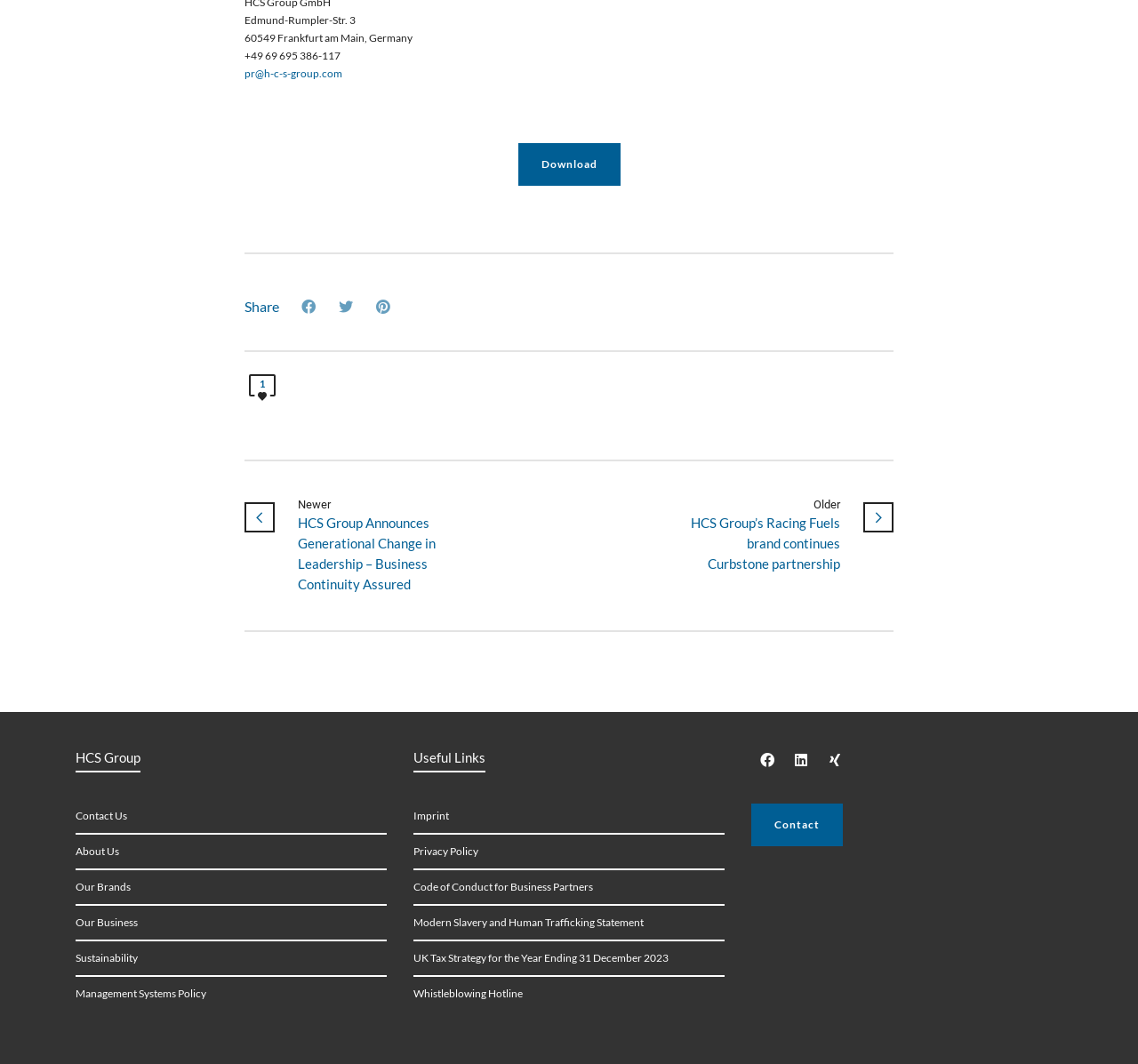What is the address of HCS Group?
From the details in the image, answer the question comprehensively.

I found the address by looking at the static text elements at the top of the webpage, which provide the street address, city, and postal code.